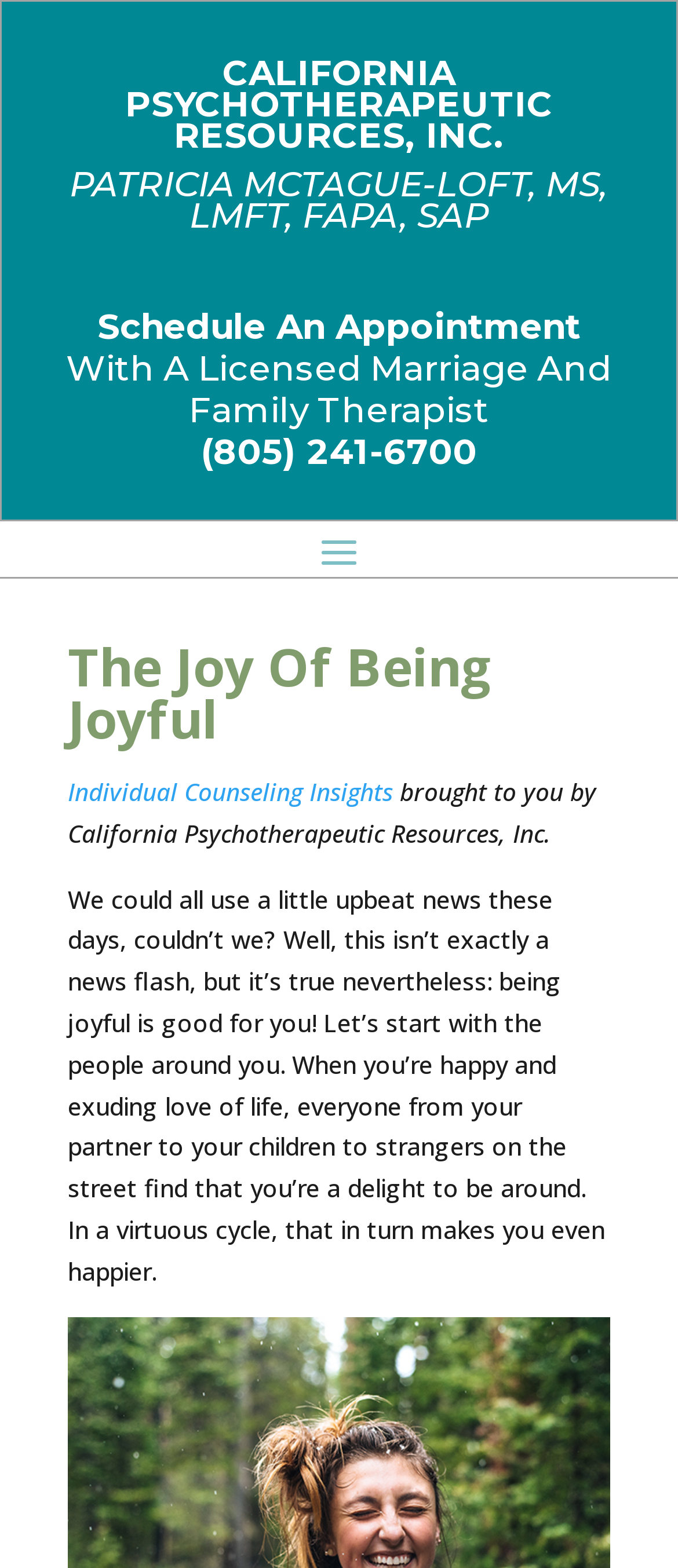What is the phone number to schedule an appointment?
Look at the screenshot and respond with one word or a short phrase.

(805) 241-6700